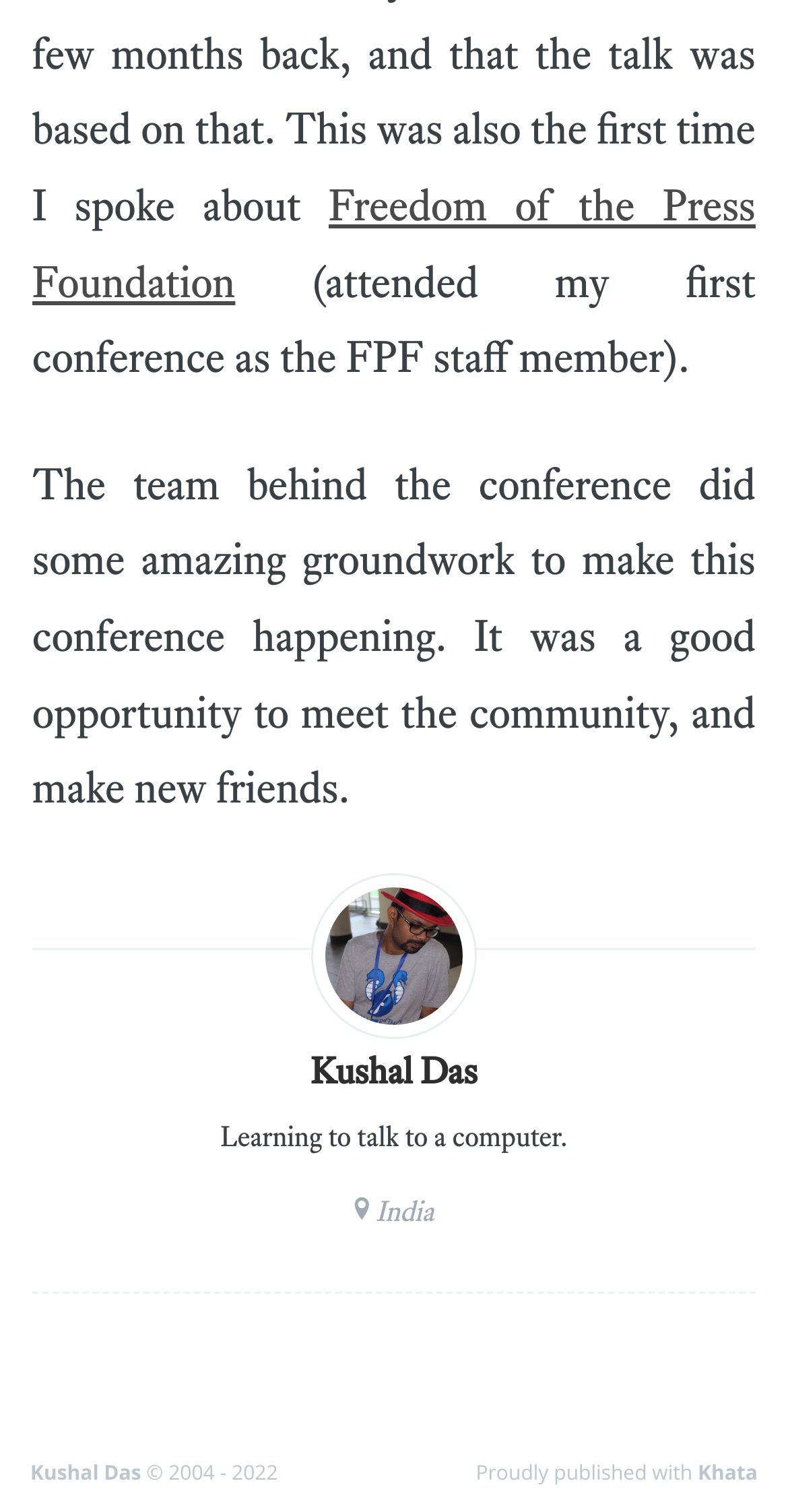What is the year range of the copyright? Look at the image and give a one-word or short phrase answer.

2004 - 2022